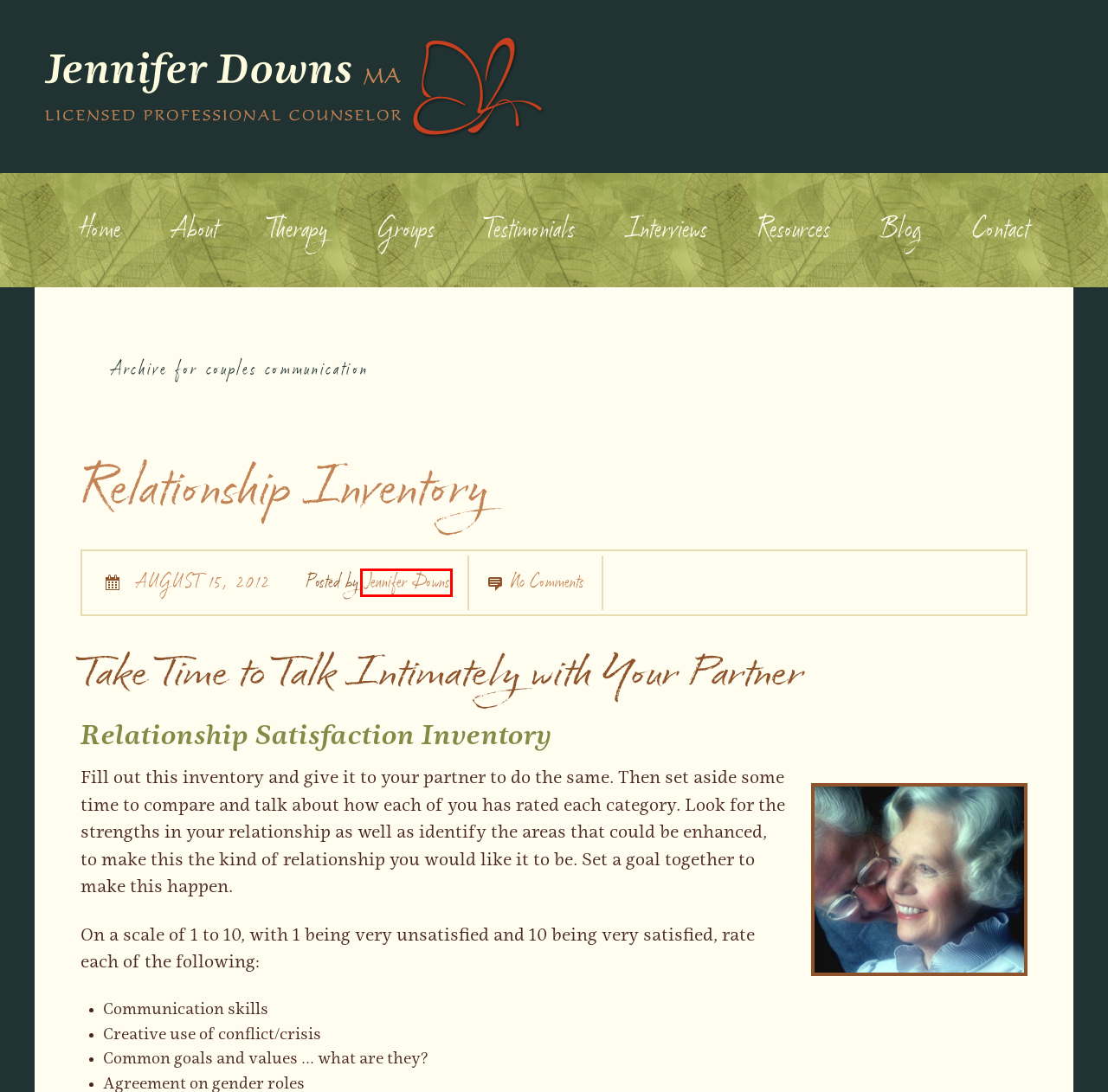Examine the screenshot of a webpage featuring a red bounding box and identify the best matching webpage description for the new page that results from clicking the element within the box. Here are the options:
A. Jennifer Downs Counseling | Contact
B. Jennifer Downs Counseling | Interviews
C. Jennifer Downs
D. Jennifer Downs Counseling | Relationship Inventory
E. Jennifer Downs Counseling | Blog
F. Jennifer Downs Counseling | Resources
G. Jennifer Downs Counseling | Testimonials
H. Jennifer Downs Counseling | Therapy

C